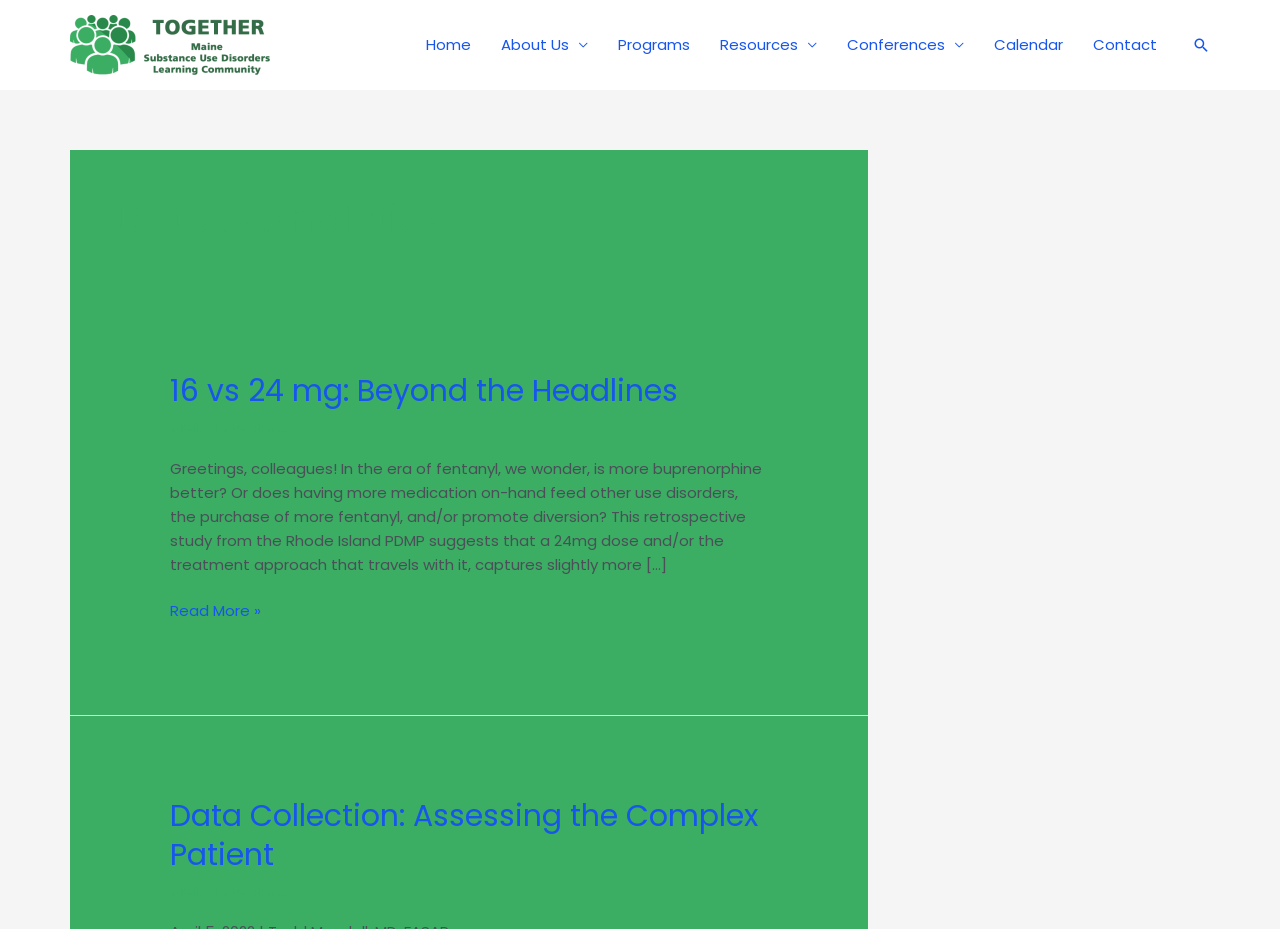Describe in detail what you see on the webpage.

The webpage is about the "Data & Analytics" section of the "ME SUD Learning Community" website. At the top left, there is a logo image and a link with the same name, "ME SUD Learning Community". 

Below the logo, there is a navigation menu with 7 links: "Home", "About Us", "Programs", "Resources", "Conferences", "Calendar", and "Contact". These links are aligned horizontally and take up most of the top section of the page.

On the top right, there is a search icon link. 

The main content of the page is divided into two sections. The first section has a heading "Data & Analytics" and takes up about half of the page. Below the heading, there are two articles. The first article has a heading "16 vs 24 mg: Beyond the Headlines" and contains a link with the same name, a header with the author's name "Melinda Leblanc", and a paragraph of text discussing a retrospective study. There is also a "Read More" link at the bottom of the article.

The second article has a heading "Data Collection: Assessing the Complex Patient" and contains a link with the same name, a header with the author's name "Melinda Leblanc" again, but no text content is provided.